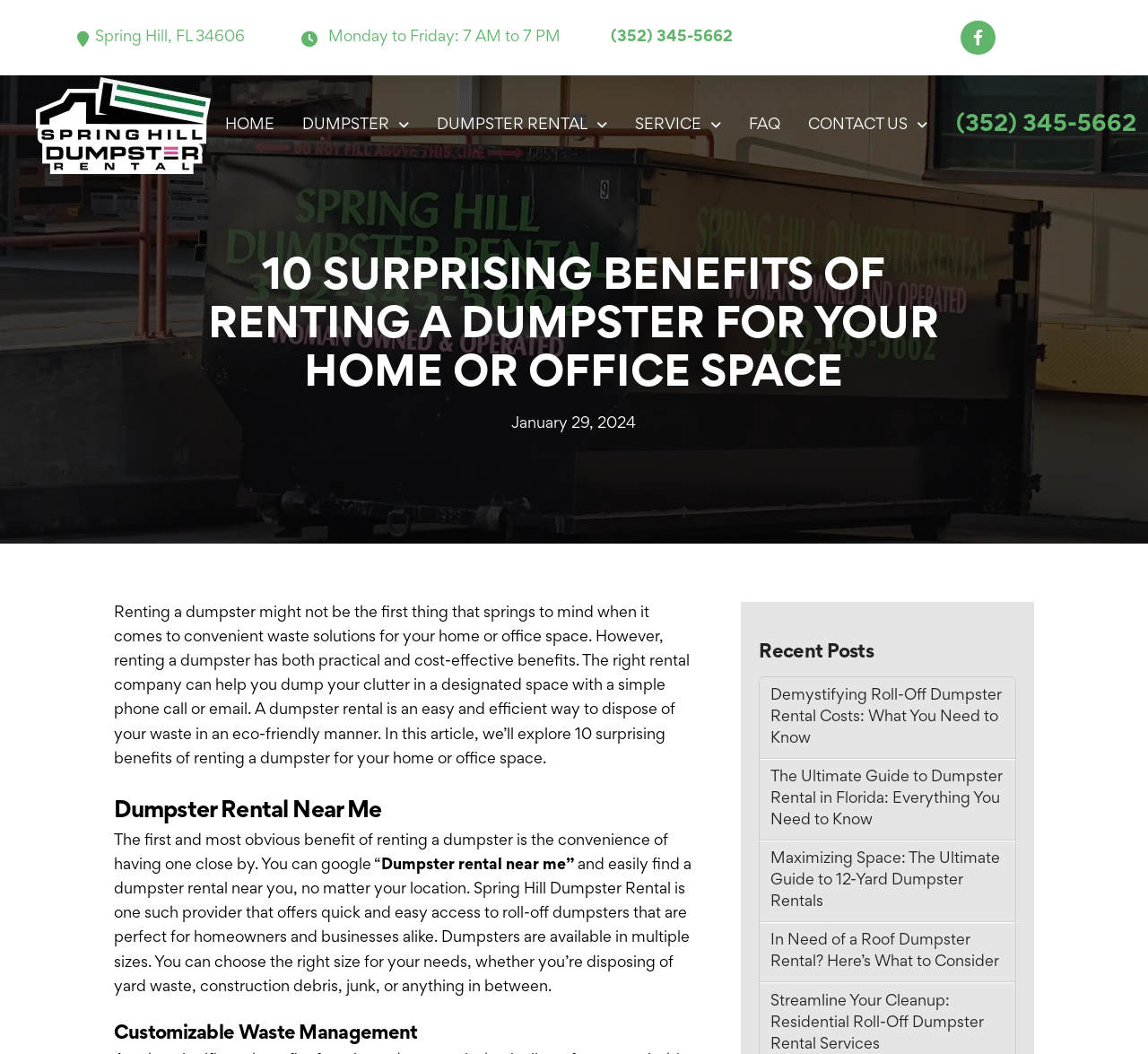For the following element description, predict the bounding box coordinates in the format (top-left x, top-left y, bottom-right x, bottom-right y). All values should be floating point numbers between 0 and 1. Description: (352) 345-5662

[0.516, 0.026, 0.638, 0.045]